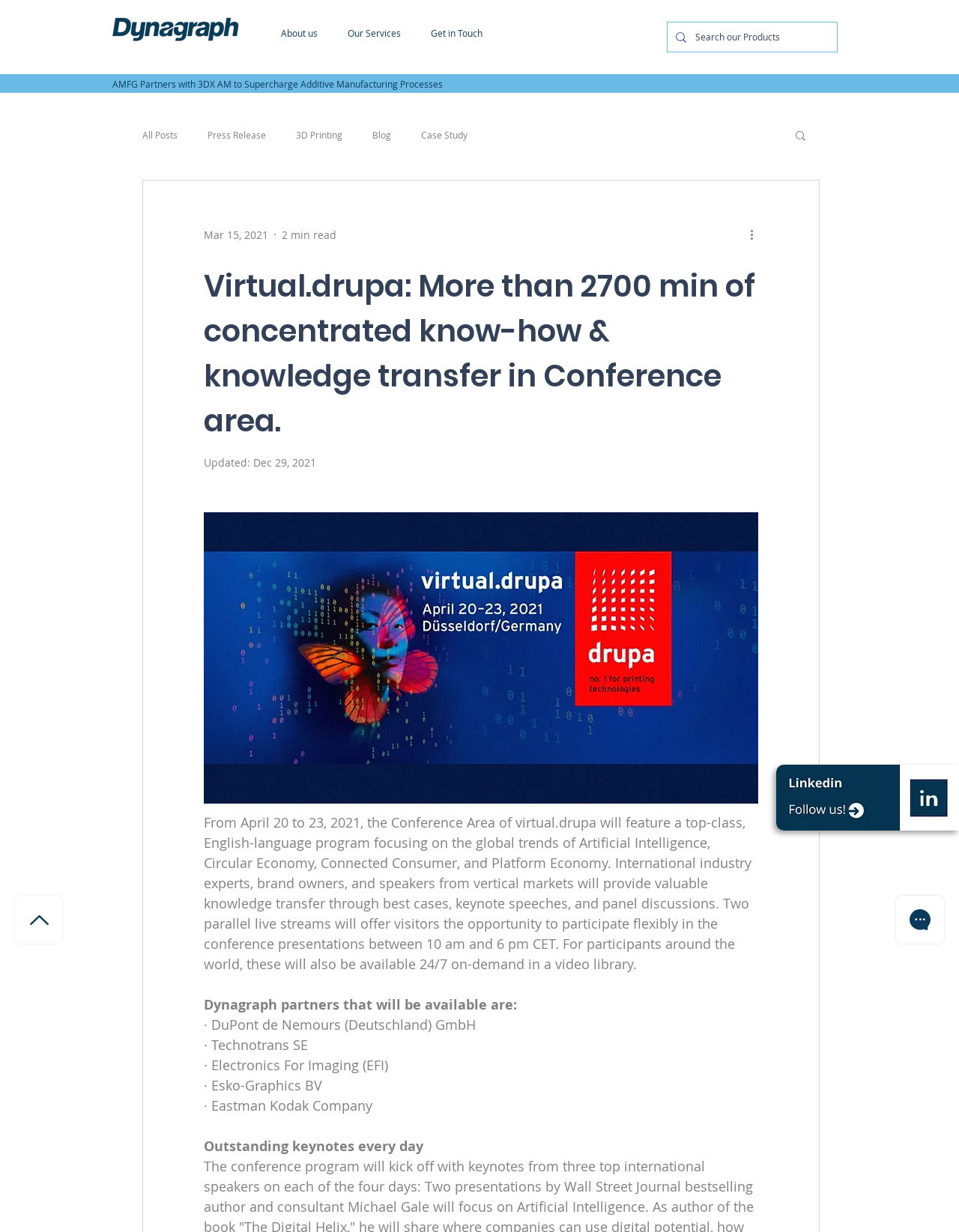Locate the bounding box coordinates of the clickable part needed for the task: "Learn more about the conference area".

[0.212, 0.214, 0.791, 0.36]